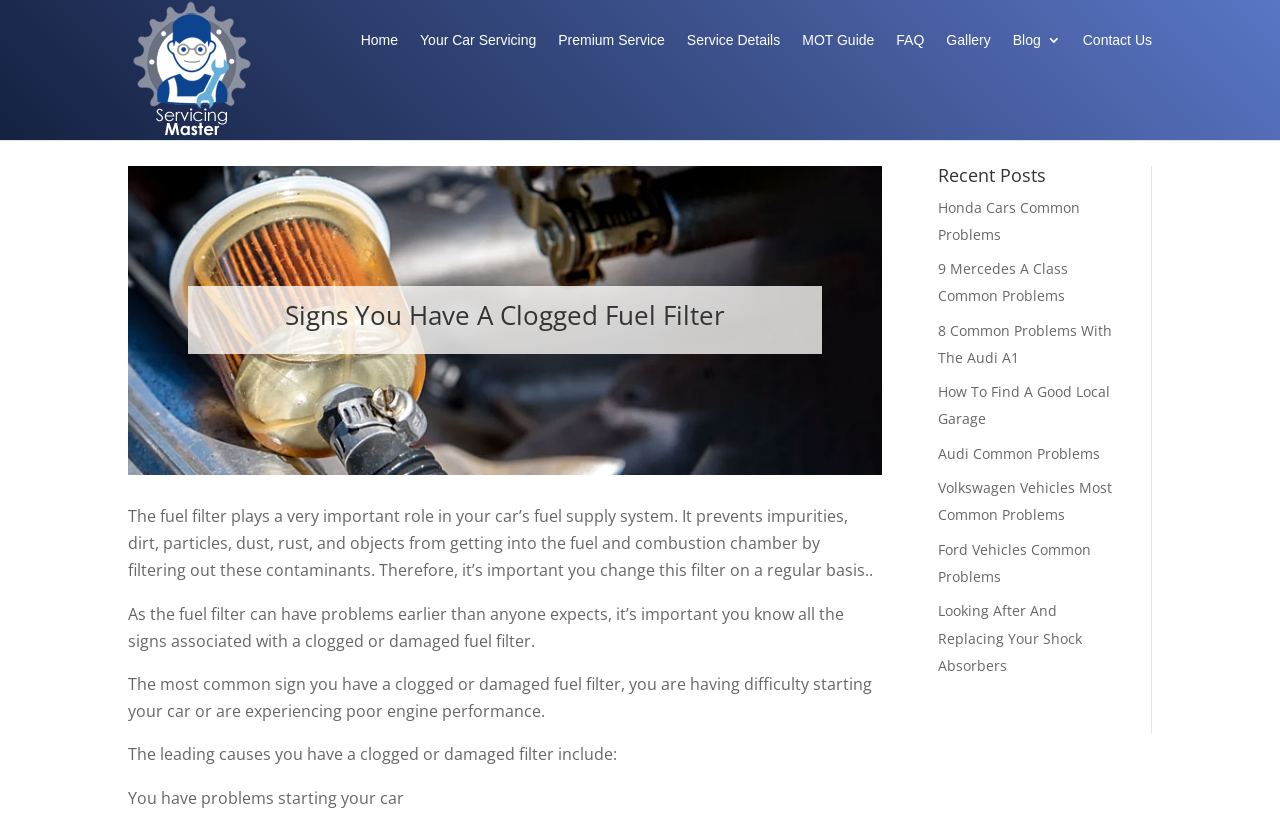Give a detailed account of the webpage's layout and content.

The webpage is a blog post titled "Signs You Have A Clogged Fuel Filter" on the Servicing Master Blog. At the top left corner, there is a logo image of Servicing Master Blog, accompanied by a link to the blog's homepage. Below the logo, there is a navigation menu with links to various sections of the website, including Home, Your Car Servicing, Premium Service, Service Details, MOT Guide, FAQ, Gallery, Blog, and Contact Us.

The main content of the blog post starts with a heading "Signs You Have A Clogged Fuel Filter" followed by a brief introduction to the importance of the fuel filter in a car's fuel supply system. The text explains that the fuel filter prevents impurities from getting into the fuel and combustion chamber and emphasizes the need to change the filter regularly.

Below the introduction, there are three paragraphs of text discussing the signs of a clogged or damaged fuel filter, including difficulty starting the car or poor engine performance. The text also lists the leading causes of a clogged or damaged filter, such as problems starting the car.

On the right side of the page, there is a section titled "Recent Posts" with links to seven other blog posts, including "Honda Cars Common Problems", "9 Mercedes A Class Common Problems", and "How To Find A Good Local Garage".